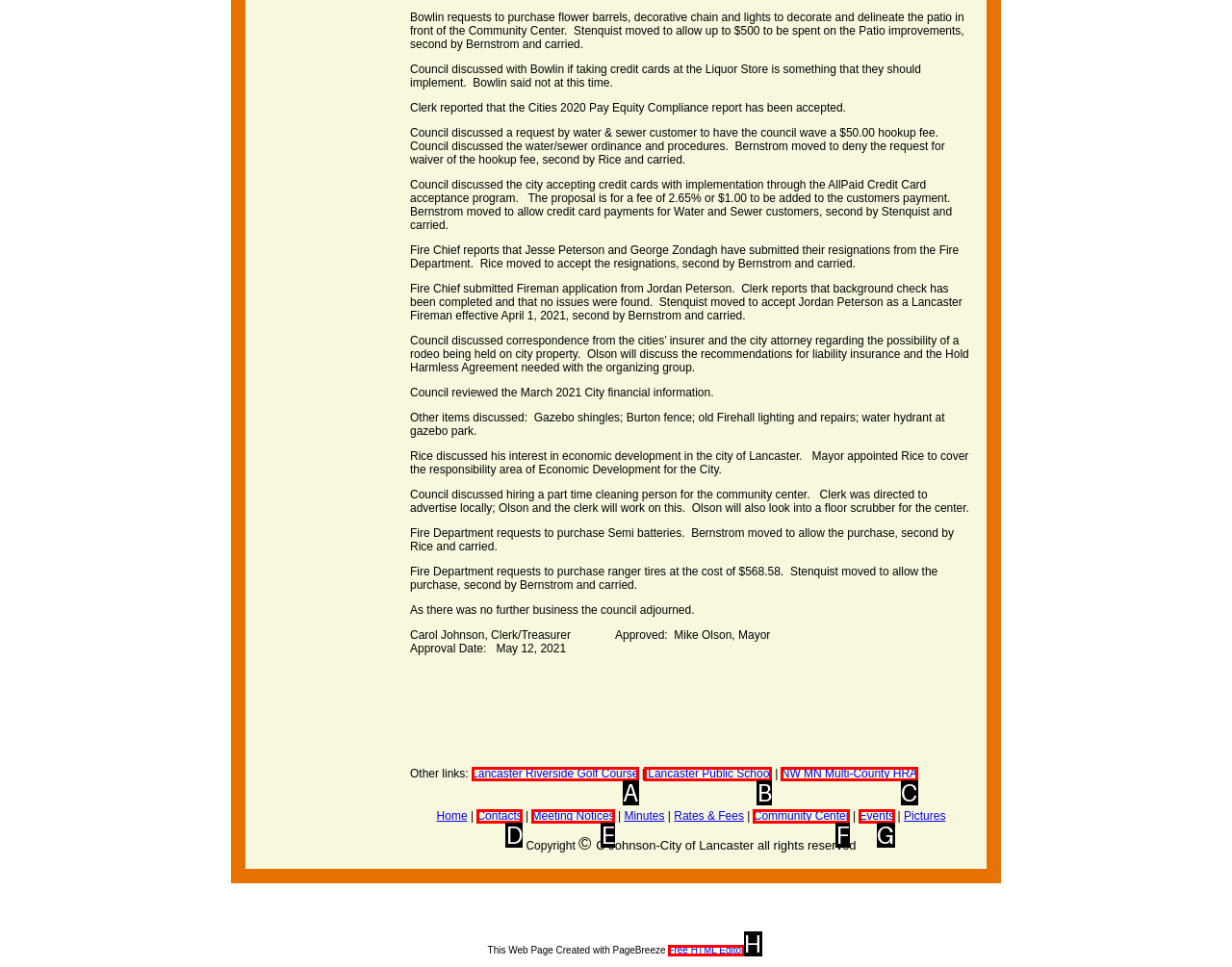Based on the description Contacts, identify the most suitable HTML element from the options. Provide your answer as the corresponding letter.

D